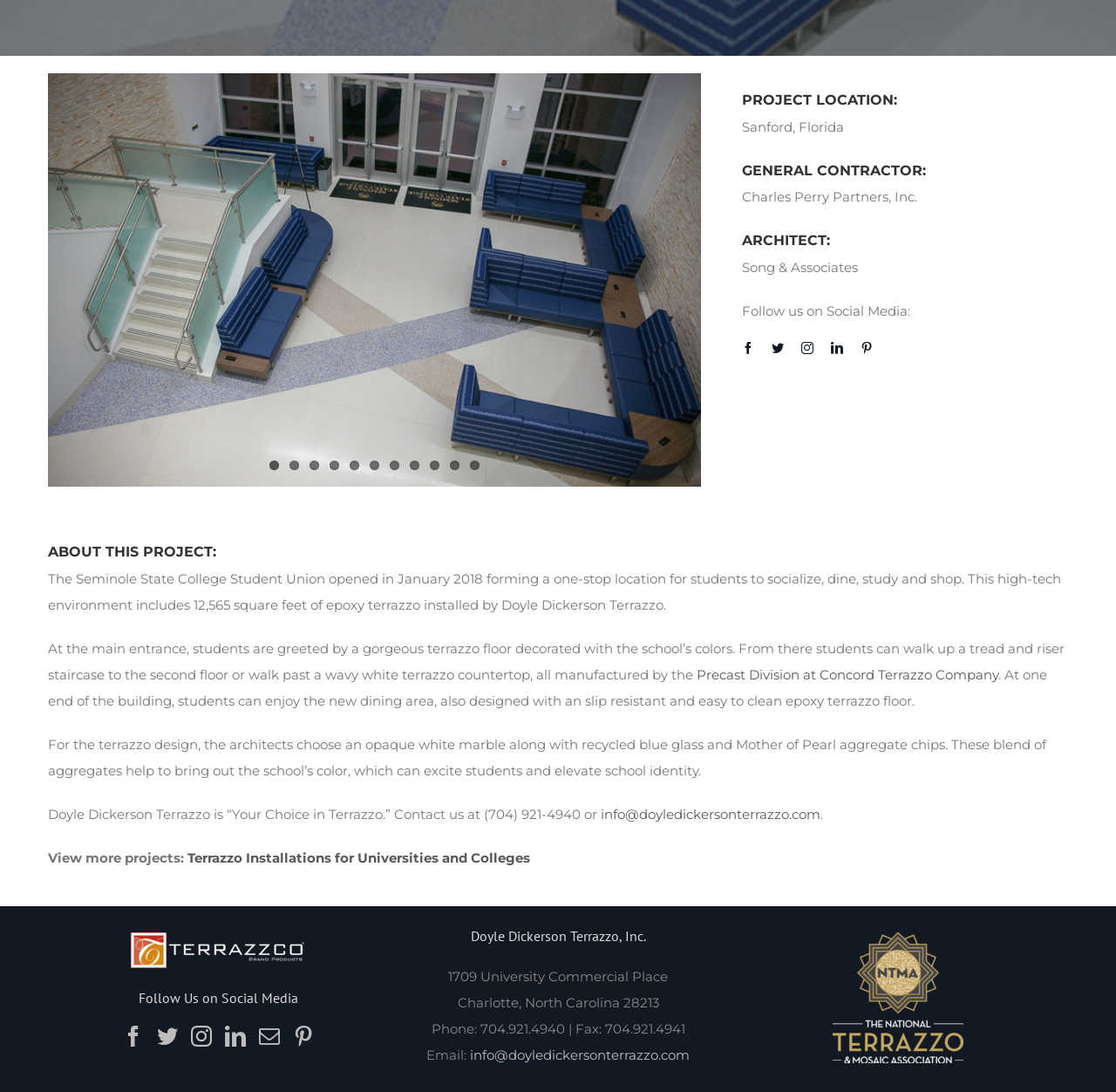Identify the bounding box of the UI element that matches this description: "aria-label="Pinterest"".

[0.262, 0.939, 0.281, 0.958]